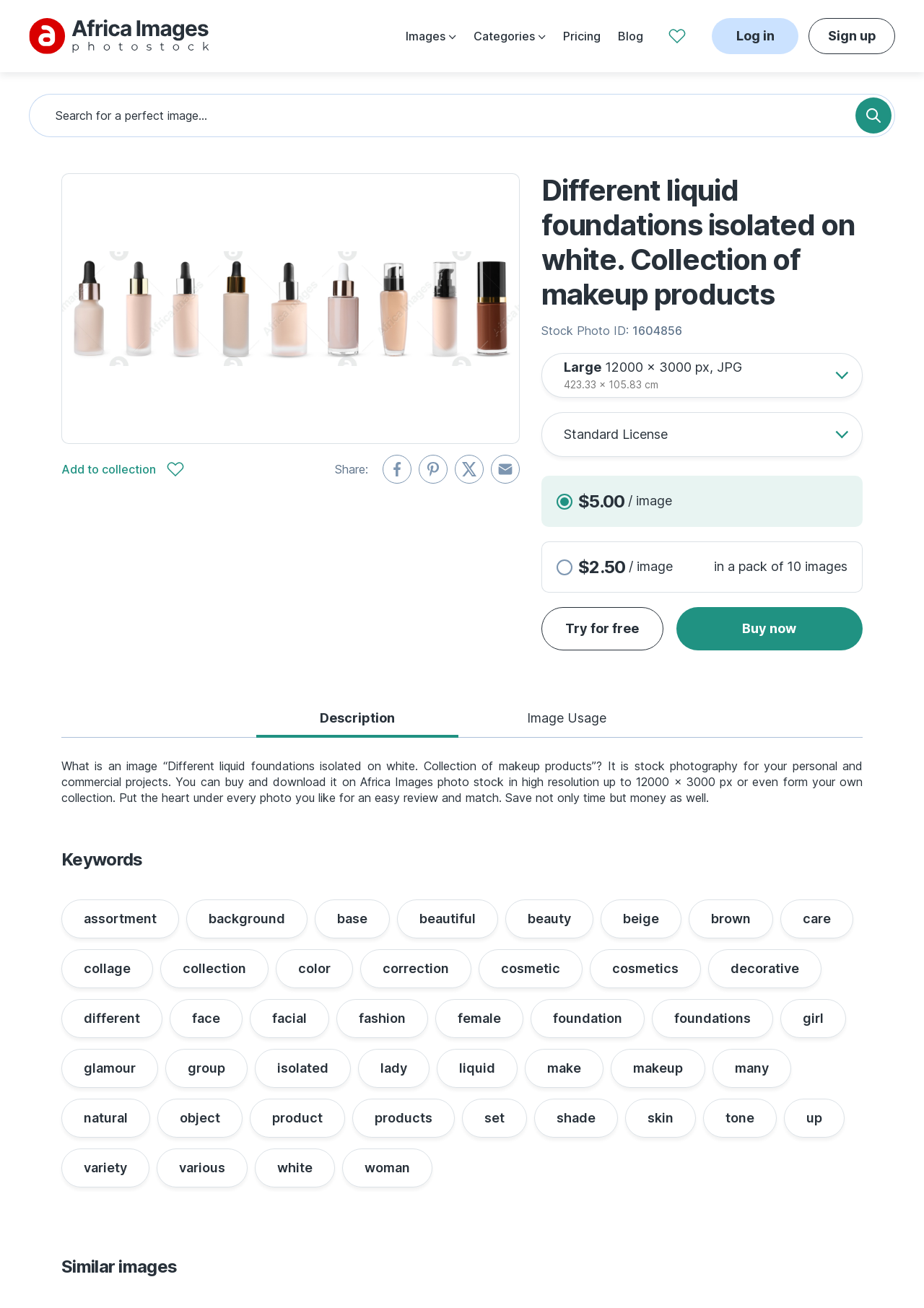Can you find the bounding box coordinates for the element to click on to achieve the instruction: "Add to collection"?

[0.066, 0.351, 0.199, 0.366]